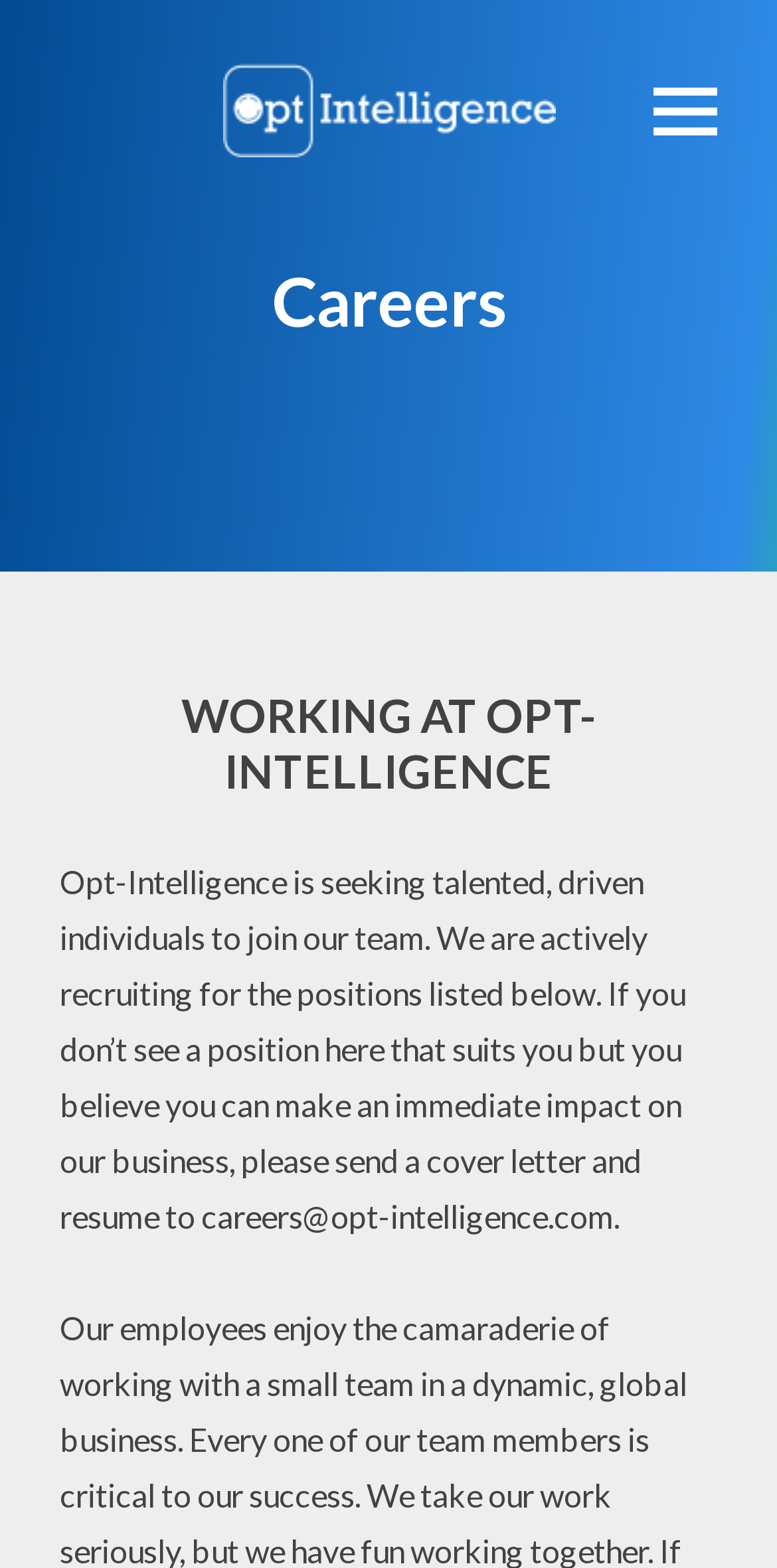Given the following UI element description: "parent_node: Opt-Intelligence", find the bounding box coordinates in the webpage screenshot.

[0.0, 0.041, 1.0, 0.1]